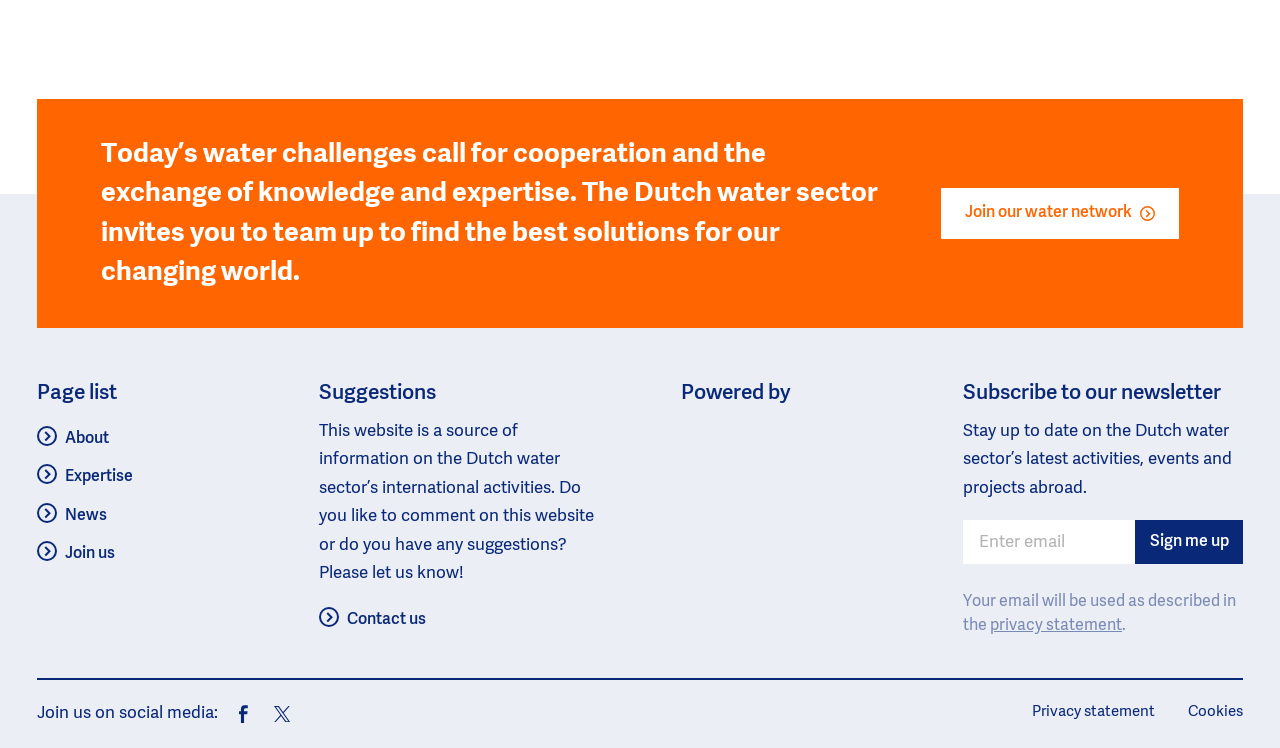Refer to the screenshot and answer the following question in detail:
What social media platforms can I follow for updates?

I can follow the Dutch water sector's updates on social media platforms Facebook and Twitter, as indicated by the links with the icons 'icon-facebook' and 'icon-twitter' respectively.